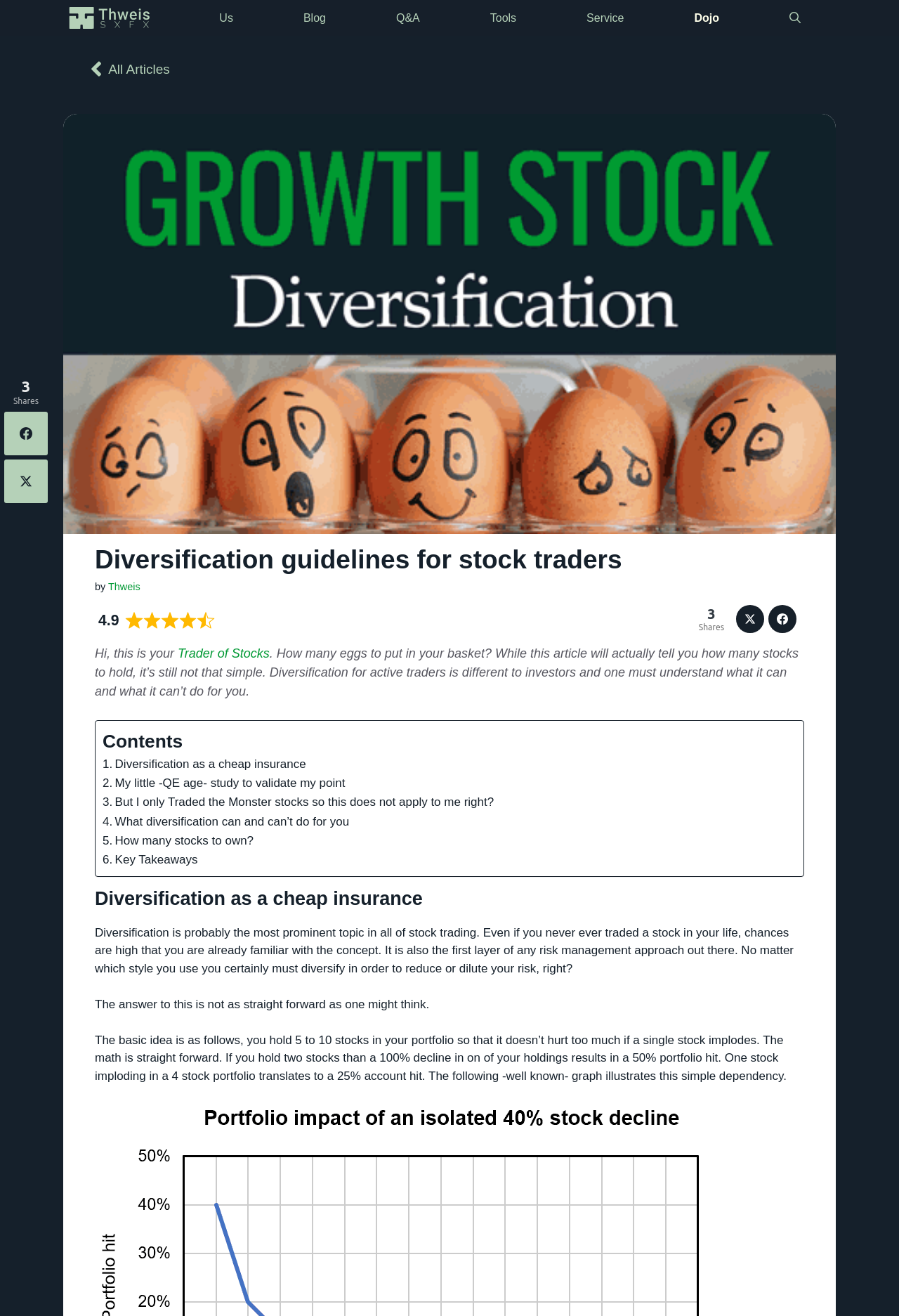Provide a brief response to the question using a single word or phrase: 
What is the website's name?

Thweis